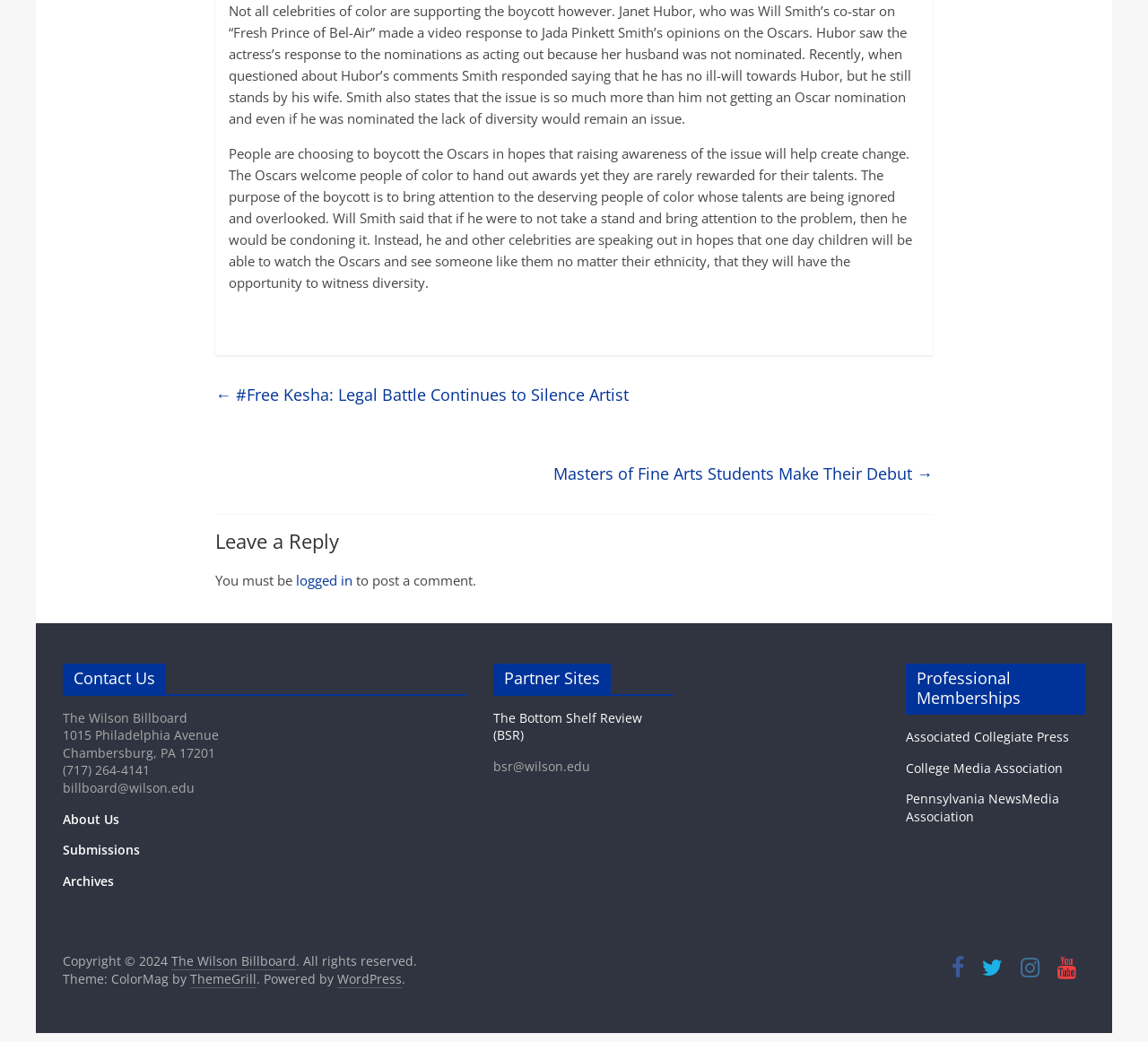Pinpoint the bounding box coordinates of the clickable area necessary to execute the following instruction: "Click on the 'CONTACT' link". The coordinates should be given as four float numbers between 0 and 1, namely [left, top, right, bottom].

None